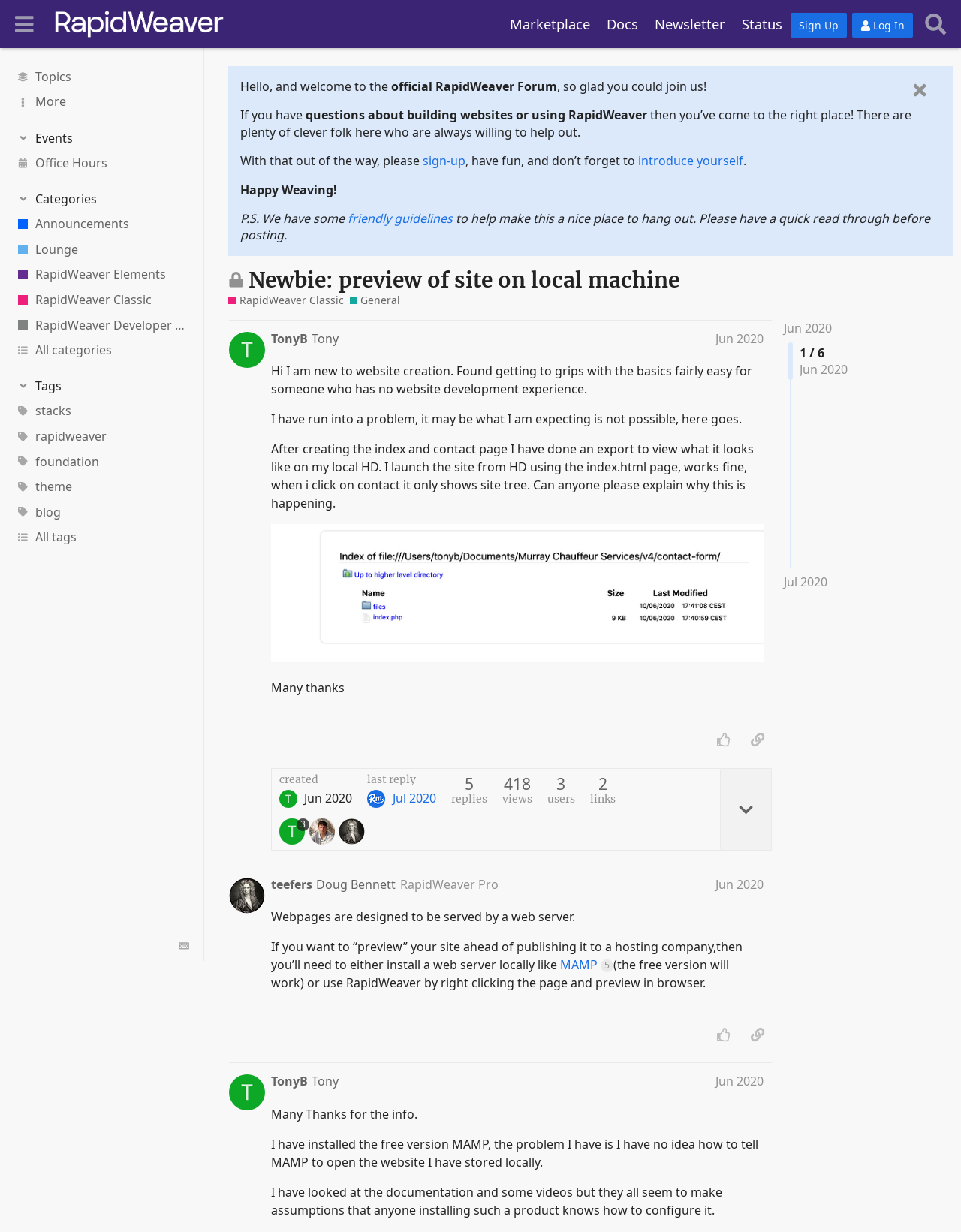Provide the bounding box coordinates of the UI element that matches the description: "title="teefers"".

[0.353, 0.665, 0.384, 0.685]